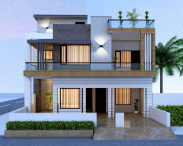What is to the right of the house?
Look at the image and respond with a one-word or short-phrase answer.

a palm tree